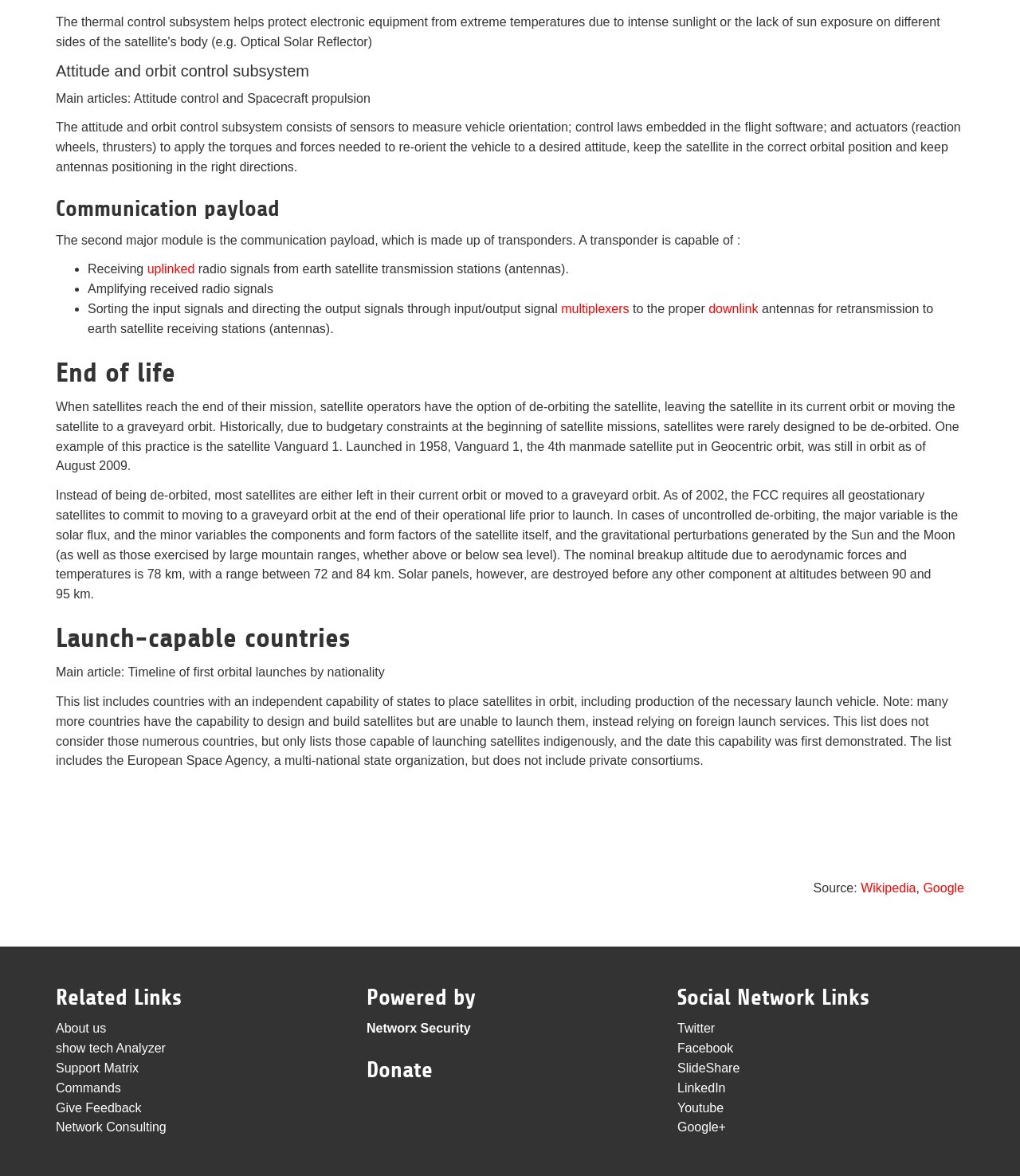Using the elements shown in the image, answer the question comprehensively: What is the attitude and orbit control subsystem responsible for?

According to the webpage, the attitude and orbit control subsystem consists of sensors to measure vehicle orientation; control laws embedded in the flight software; and actuators (reaction wheels, thrusters) to apply the torques and forces needed to re-orient the vehicle to a desired attitude, keep the satellite in the correct orbital position and keep antennas positioning in the right directions.